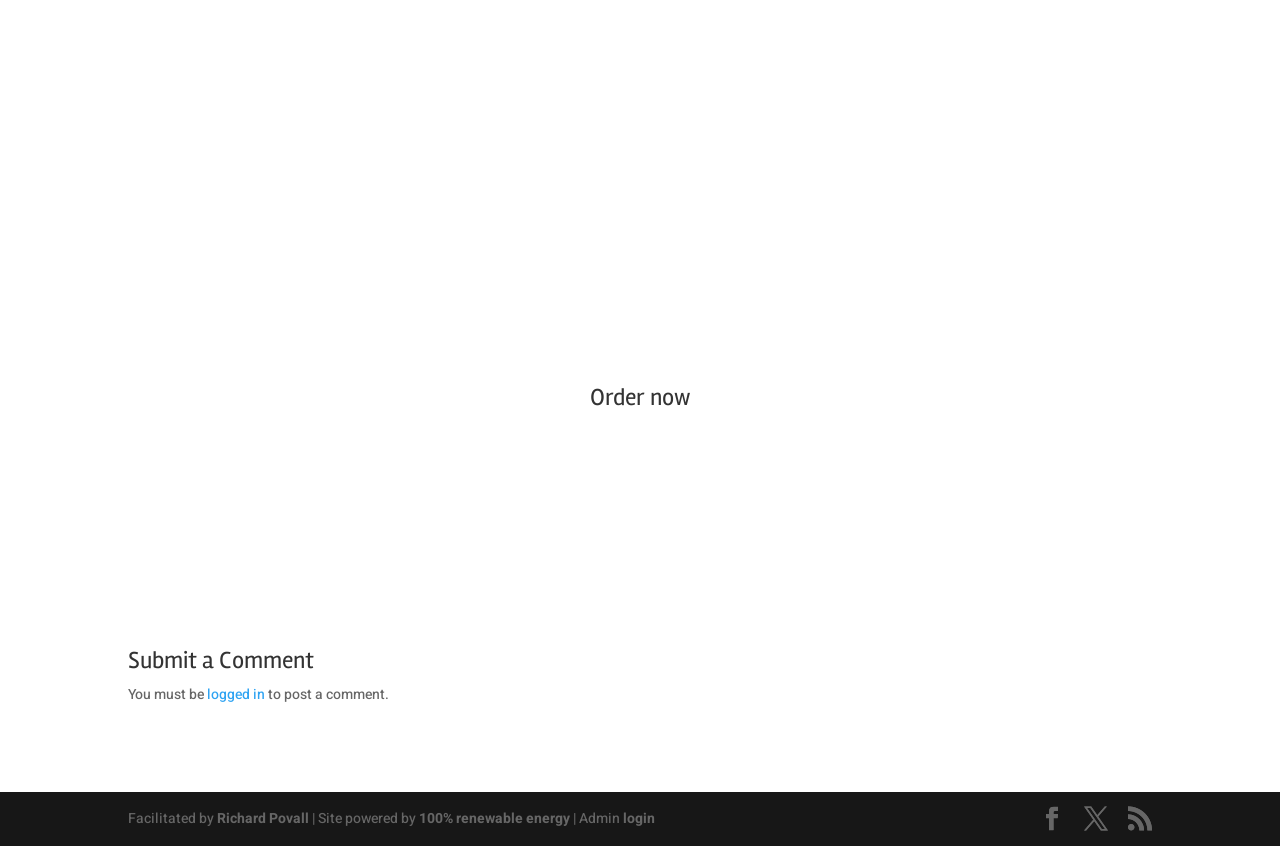What kind of energy powers the site? Look at the image and give a one-word or short phrase answer.

100% renewable energy